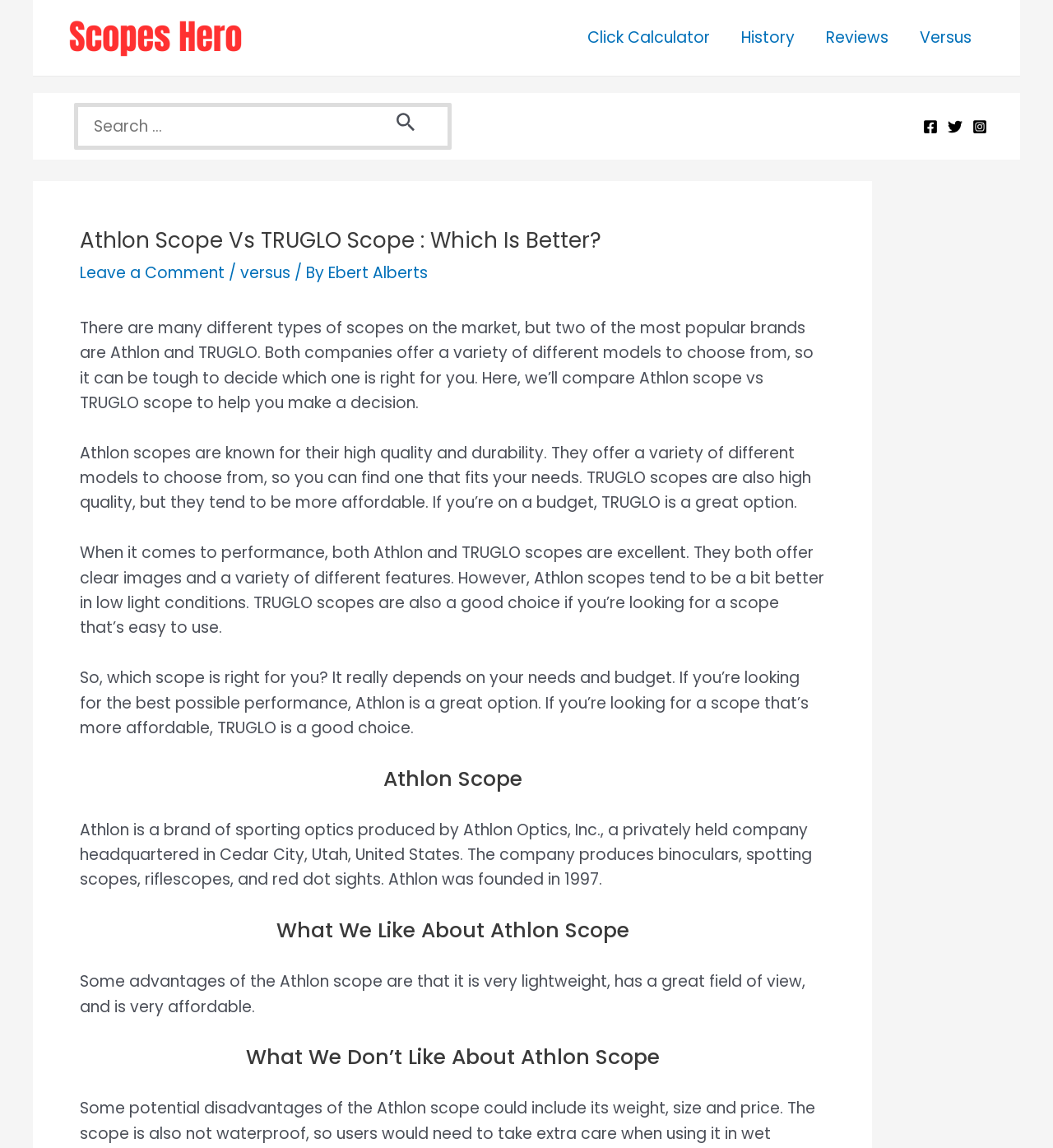Please specify the bounding box coordinates for the clickable region that will help you carry out the instruction: "Search for scopes".

[0.07, 0.089, 0.429, 0.13]